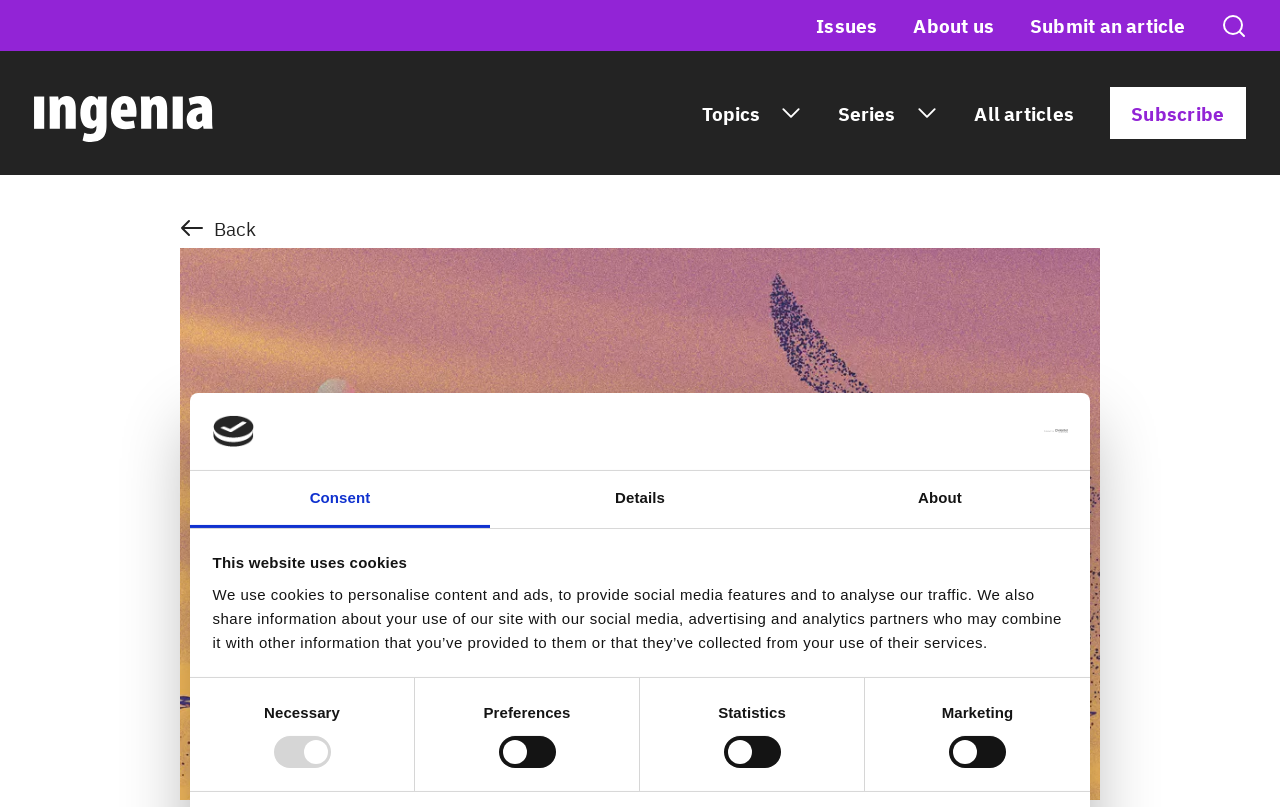Using the description "About us", locate and provide the bounding box of the UI element.

[0.714, 0.017, 0.777, 0.046]